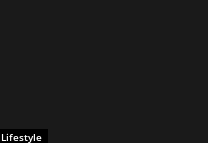What theme is the design aligned with?
Please give a detailed and thorough answer to the question, covering all relevant points.

The caption explains that the design's aesthetic is aligned with themes commonly associated with modern living, wellness, and self-care, suggesting a focus on contemporary lifestyle and personal well-being.